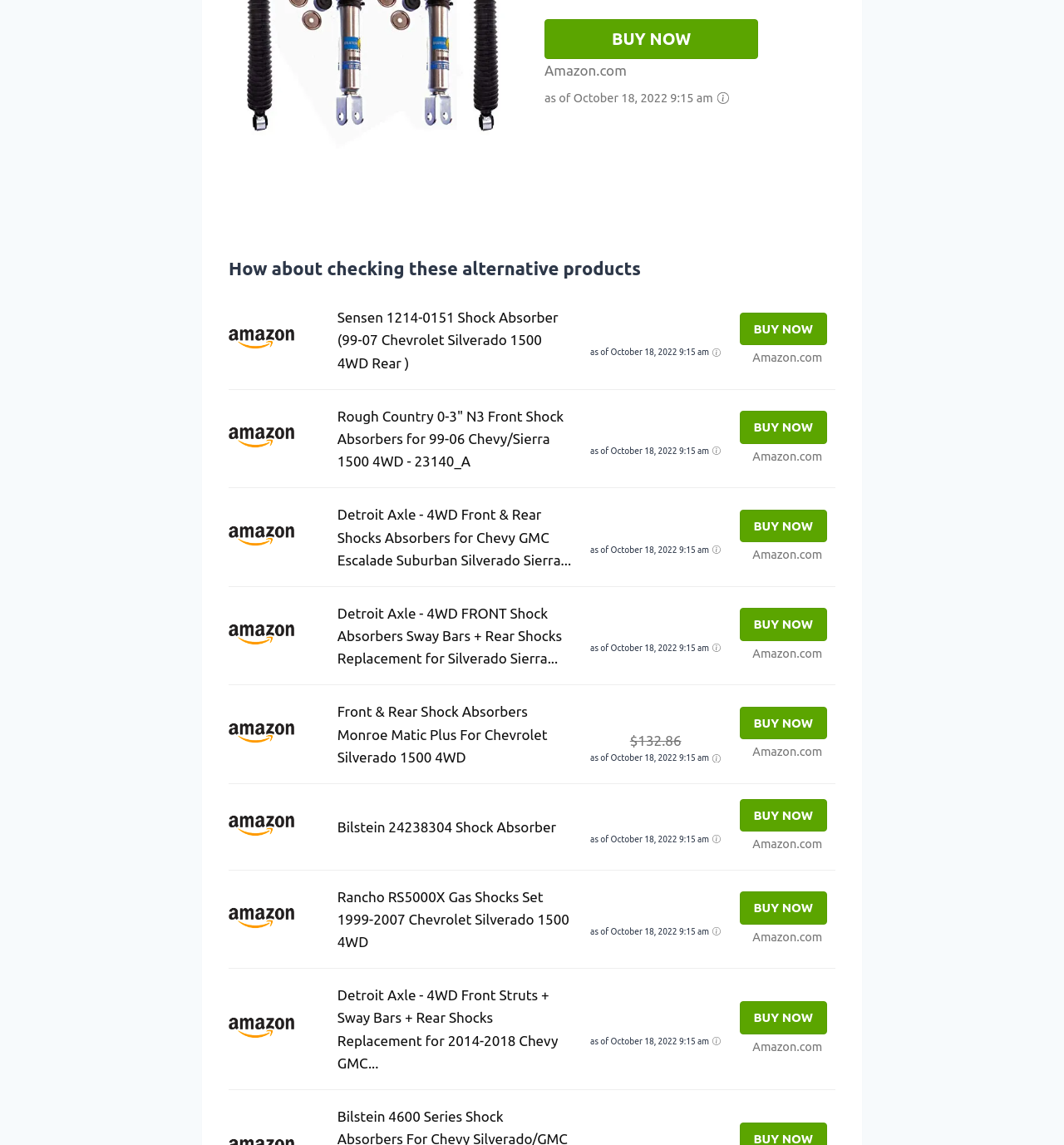Please determine the bounding box coordinates of the section I need to click to accomplish this instruction: "View product details".

[0.317, 0.27, 0.525, 0.324]